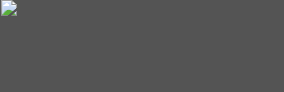What is the significance of the badge's background color?
Provide a detailed and well-explained answer to the question.

The background is a muted gray, allowing the badge's colors and details to stand out, emphasizing its significance. This suggests that the background color is intentionally chosen to highlight the importance of the badge.